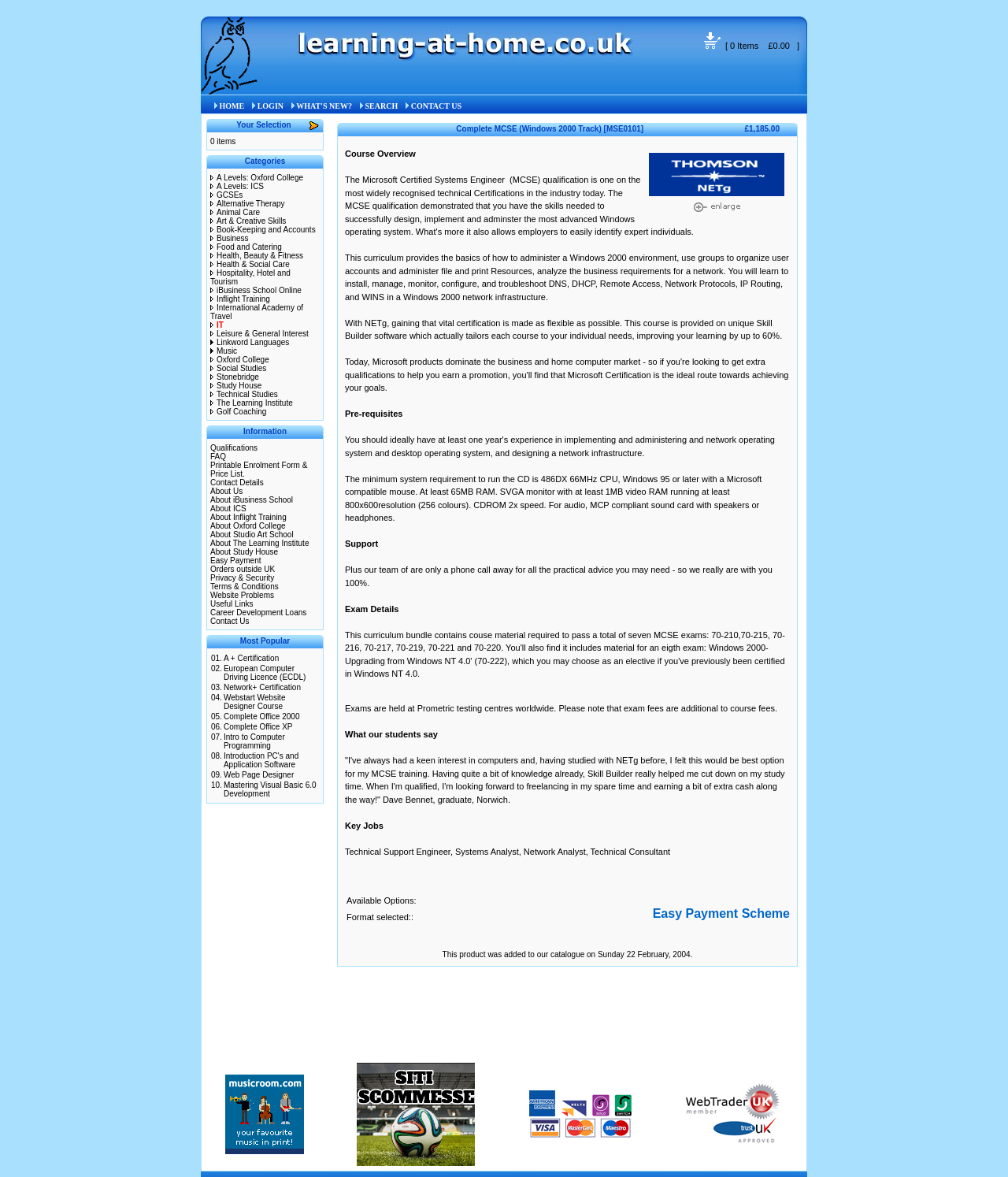Please locate the UI element described by "About The Learning Institute" and provide its bounding box coordinates.

[0.209, 0.458, 0.307, 0.465]